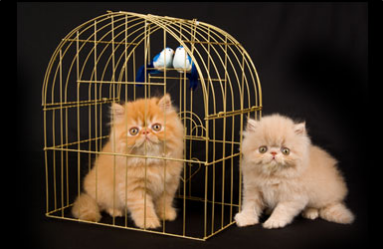Please provide a brief answer to the following inquiry using a single word or phrase:
What is the color of the background?

black